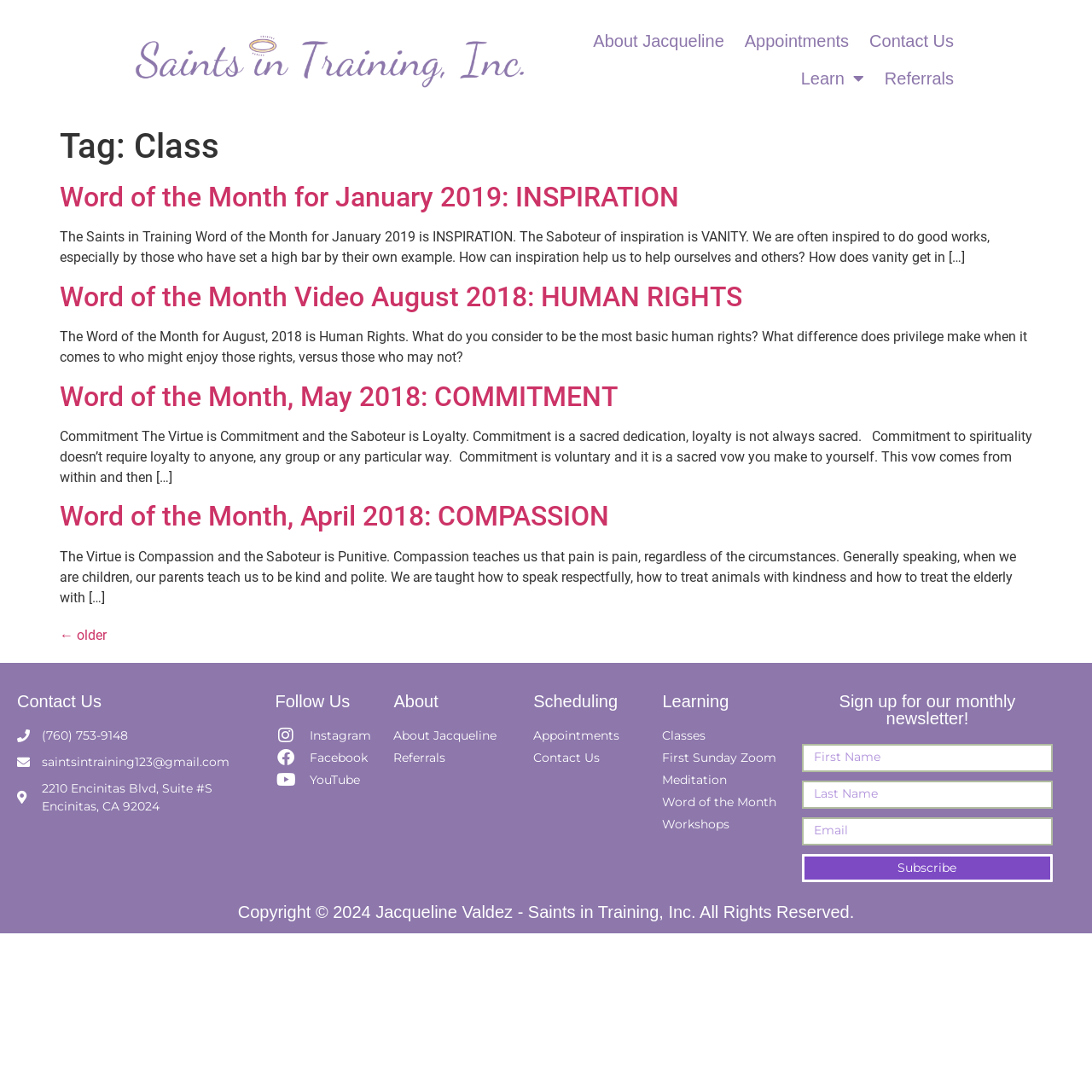What is the virtue associated with the word of the month for January 2019?
Give a thorough and detailed response to the question.

I found the answer by reading the article with the heading 'Word of the Month for January 2019: INSPIRATION', which mentions that the virtue is INSPIRATION and the saboteur is VANITY.